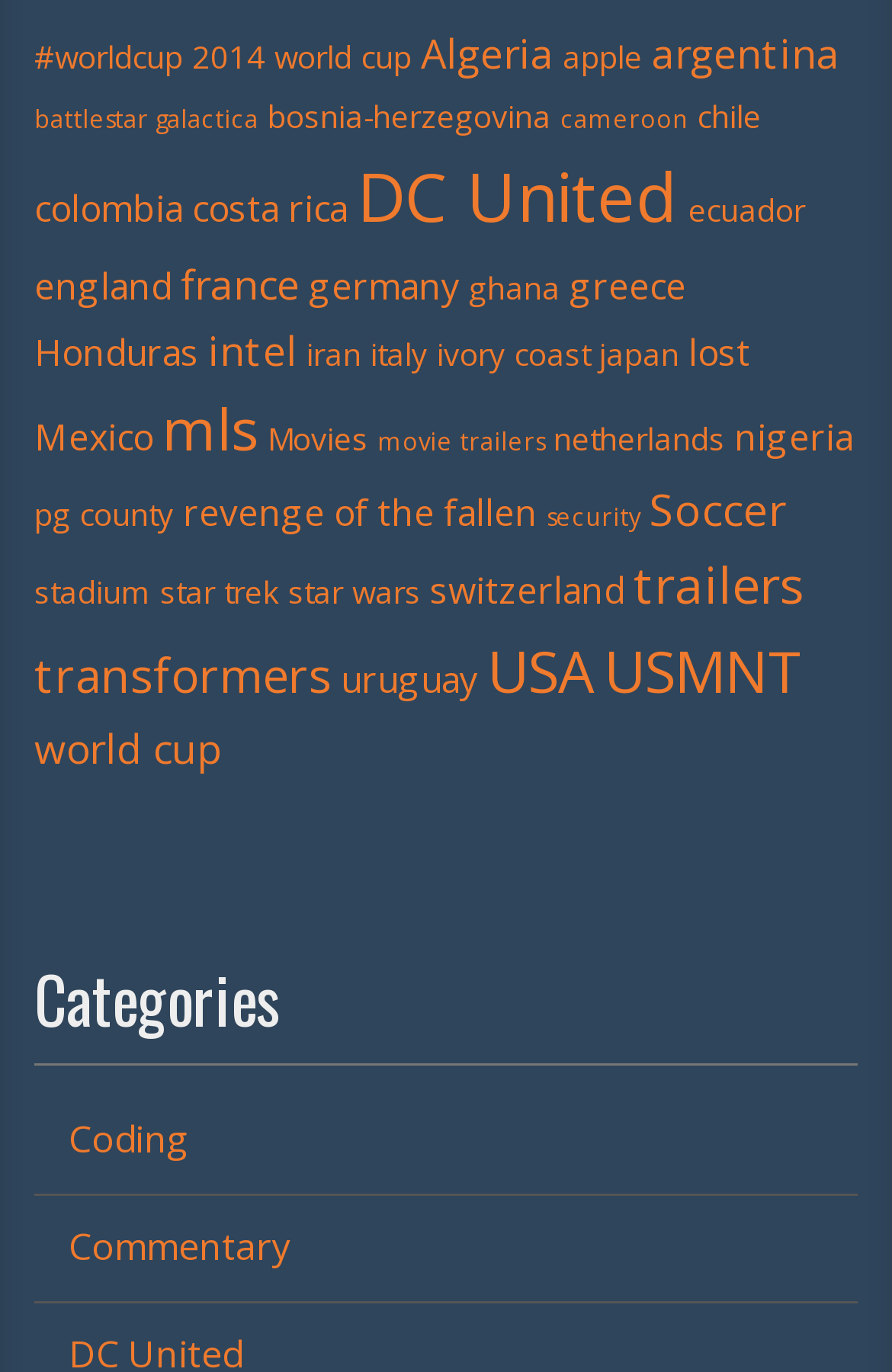Please provide a comprehensive answer to the question below using the information from the image: What is the category that is located at the top-left corner of the webpage?

I looked at the bounding box coordinates of each element and found that '#worldcup' has the smallest x1, y1 coordinates, which means it is located at the top-left corner of the webpage.